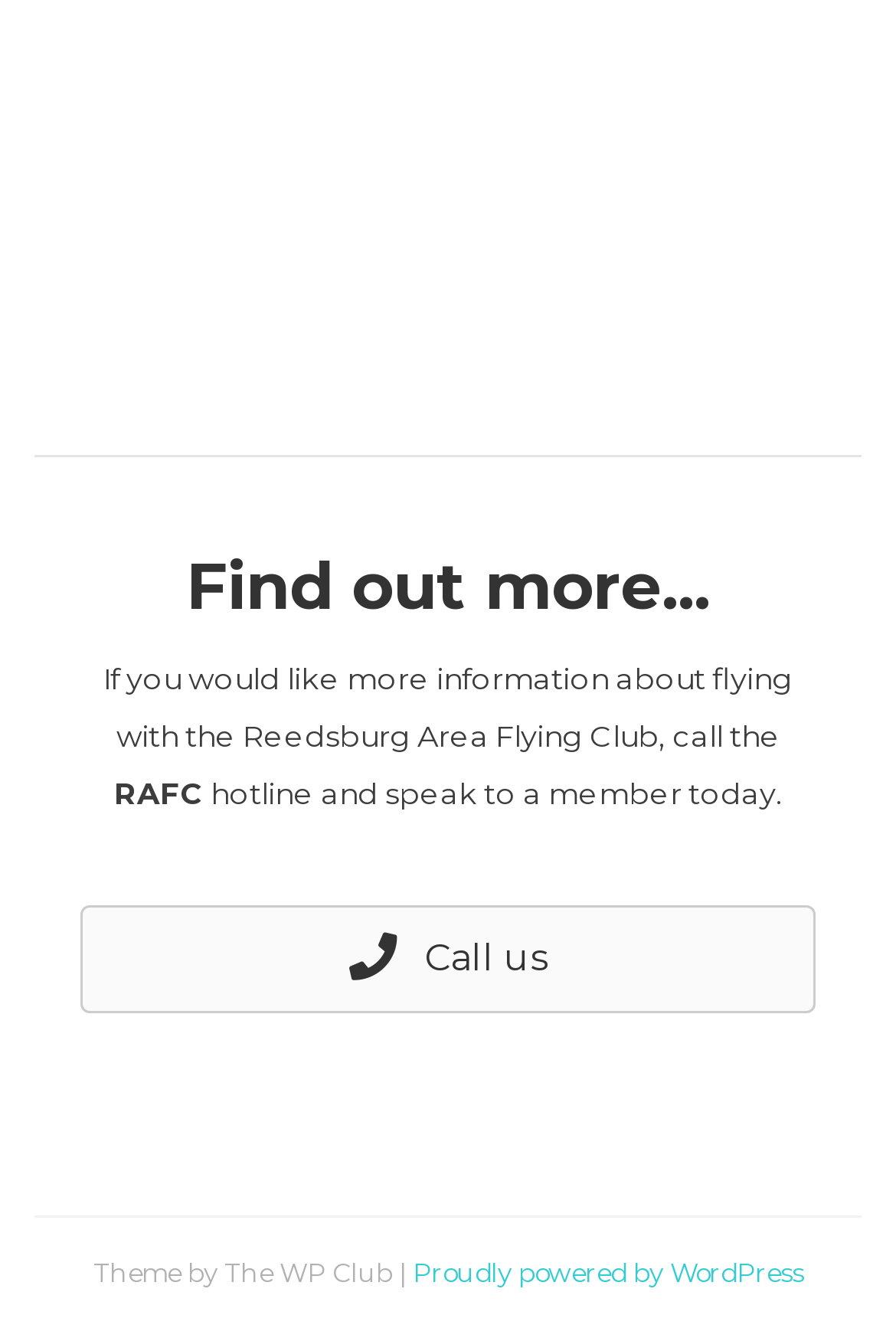What is the theme provider?
Based on the image, give a one-word or short phrase answer.

The WP Club